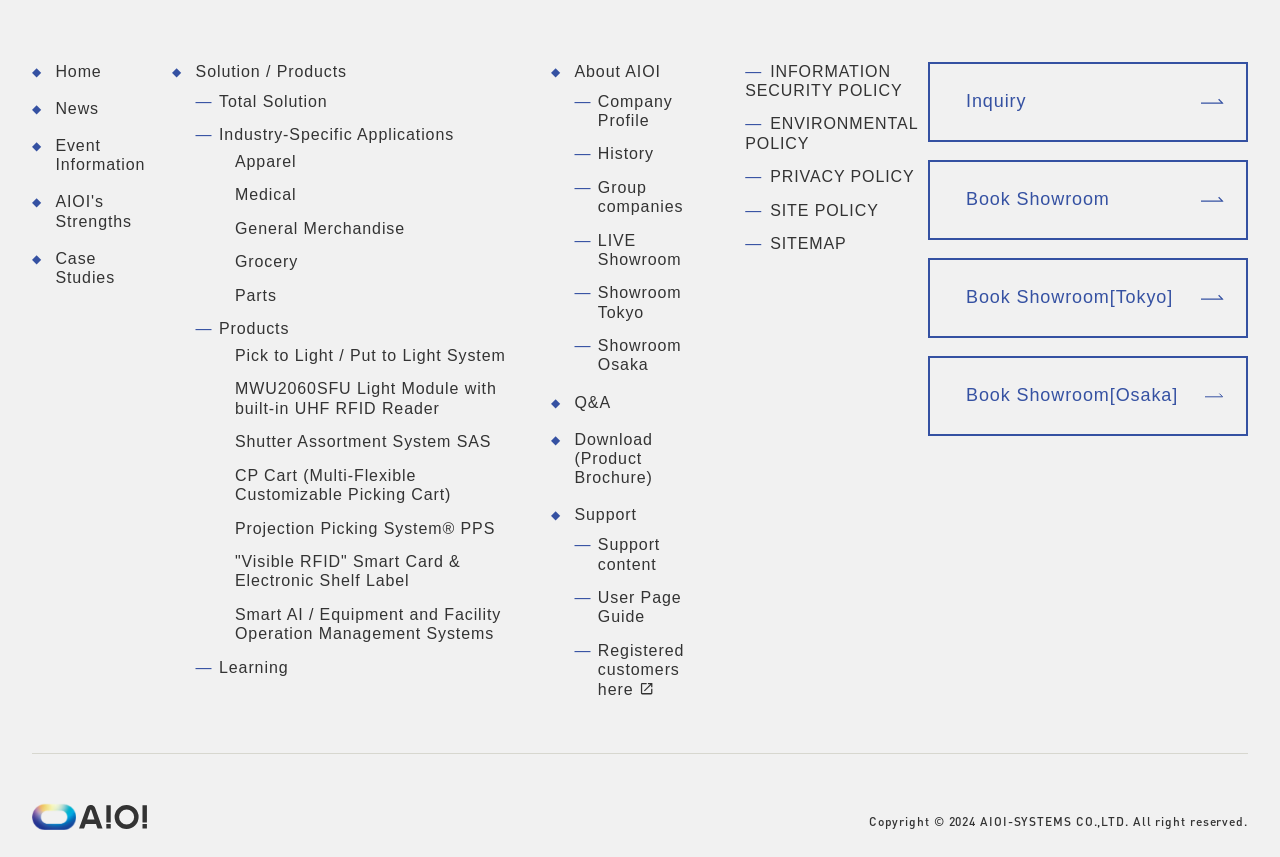Given the element description: "Medical", predict the bounding box coordinates of the UI element it refers to, using four float numbers between 0 and 1, i.e., [left, top, right, bottom].

[0.184, 0.217, 0.232, 0.237]